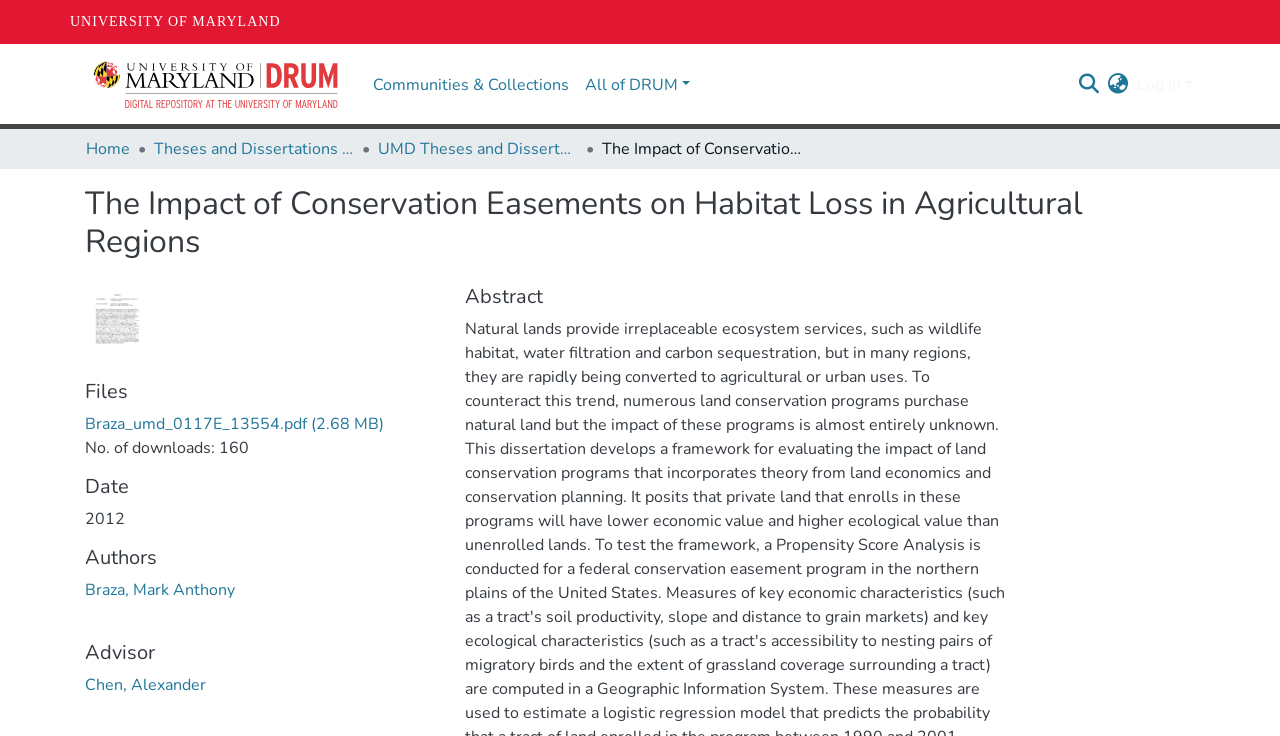Could you find the bounding box coordinates of the clickable area to complete this instruction: "Go to the UNIVERSITY OF MARYLAND homepage"?

[0.055, 0.005, 0.219, 0.057]